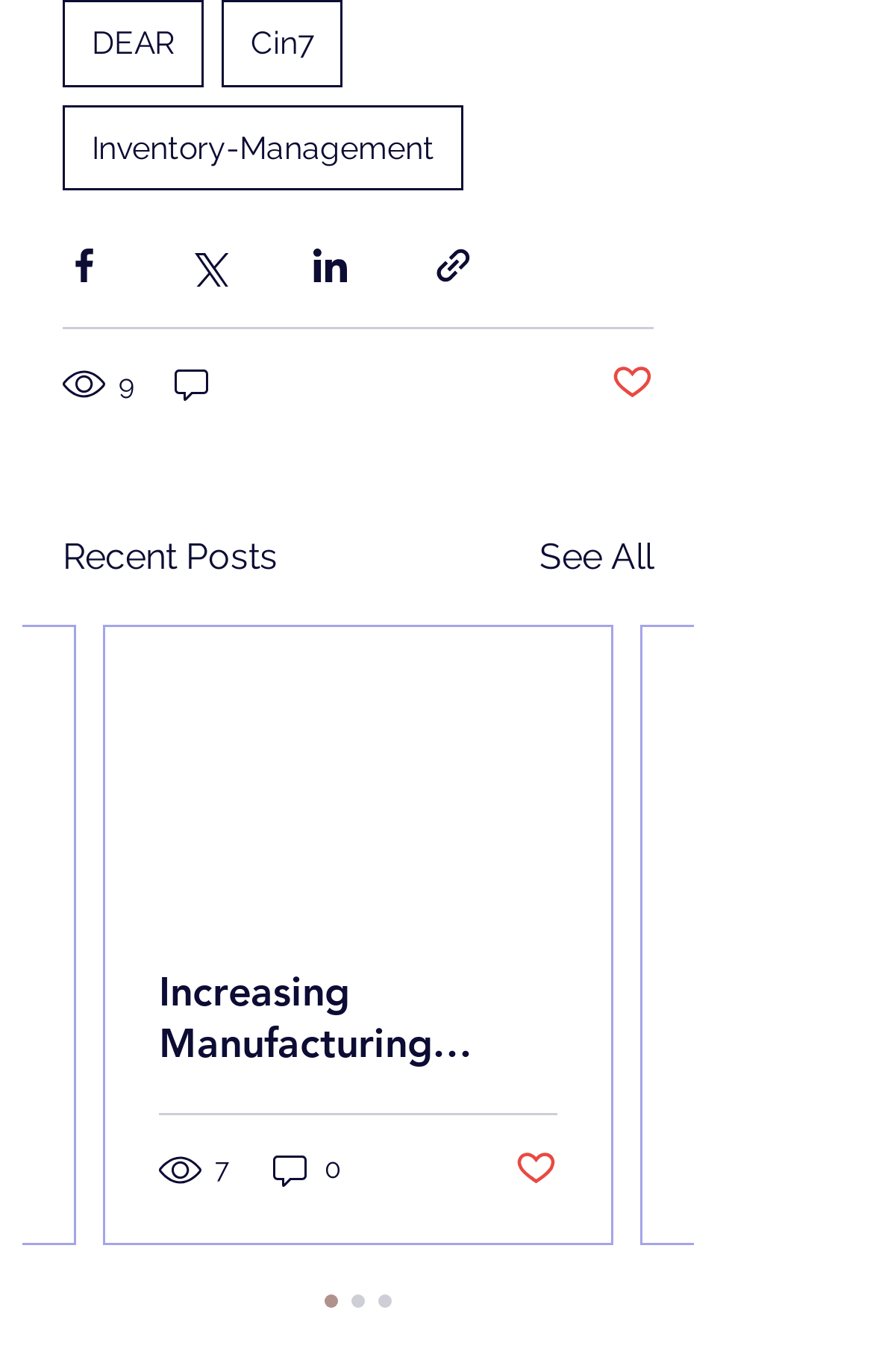Extract the bounding box of the UI element described as: "parent_node: 9".

[0.195, 0.263, 0.249, 0.297]